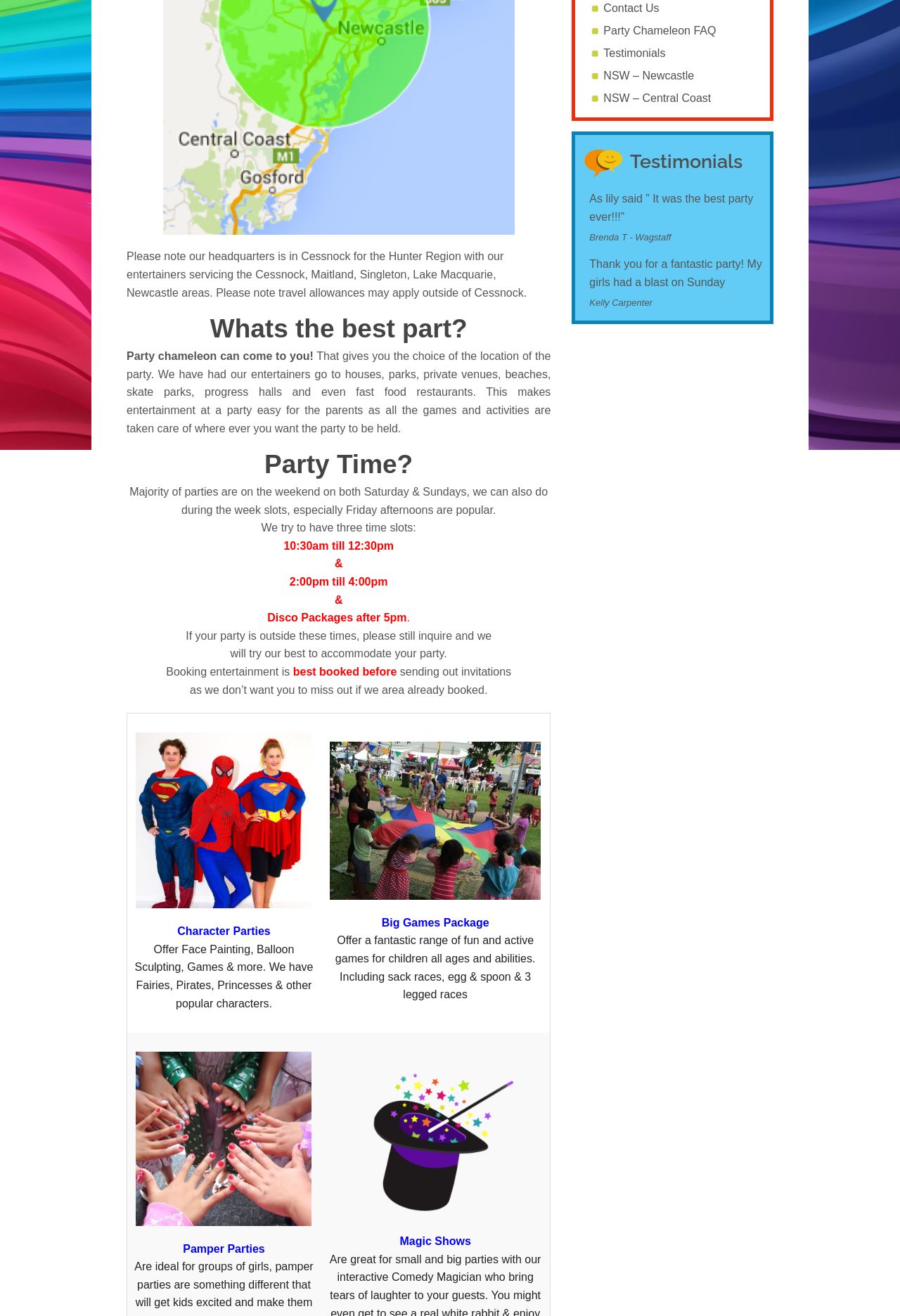Provide the bounding box coordinates of the HTML element described by the text: "NSW – Central Coast". The coordinates should be in the format [left, top, right, bottom] with values between 0 and 1.

[0.671, 0.07, 0.79, 0.079]